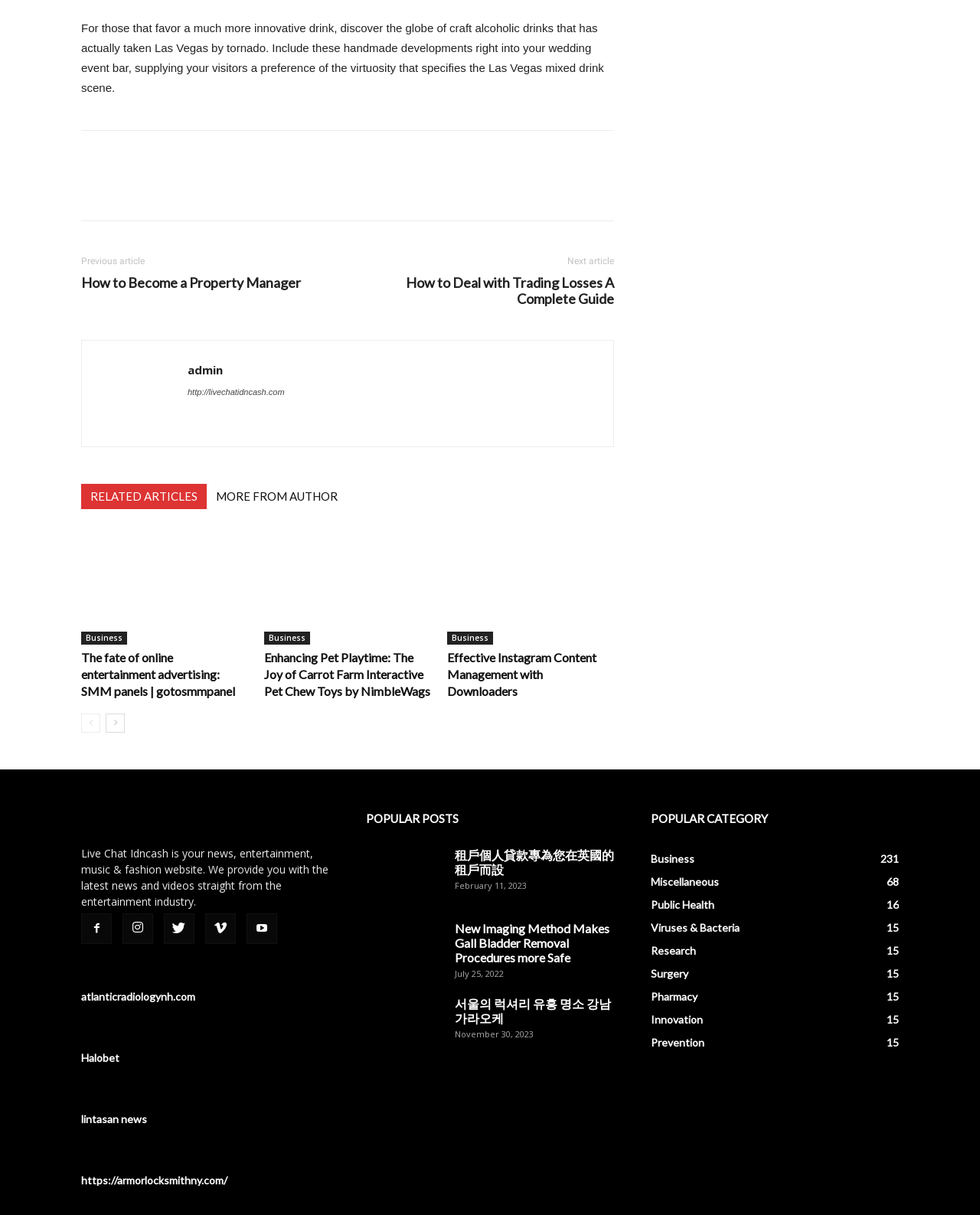What is the name of the website?
Your answer should be a single word or phrase derived from the screenshot.

Live Chat Idncash